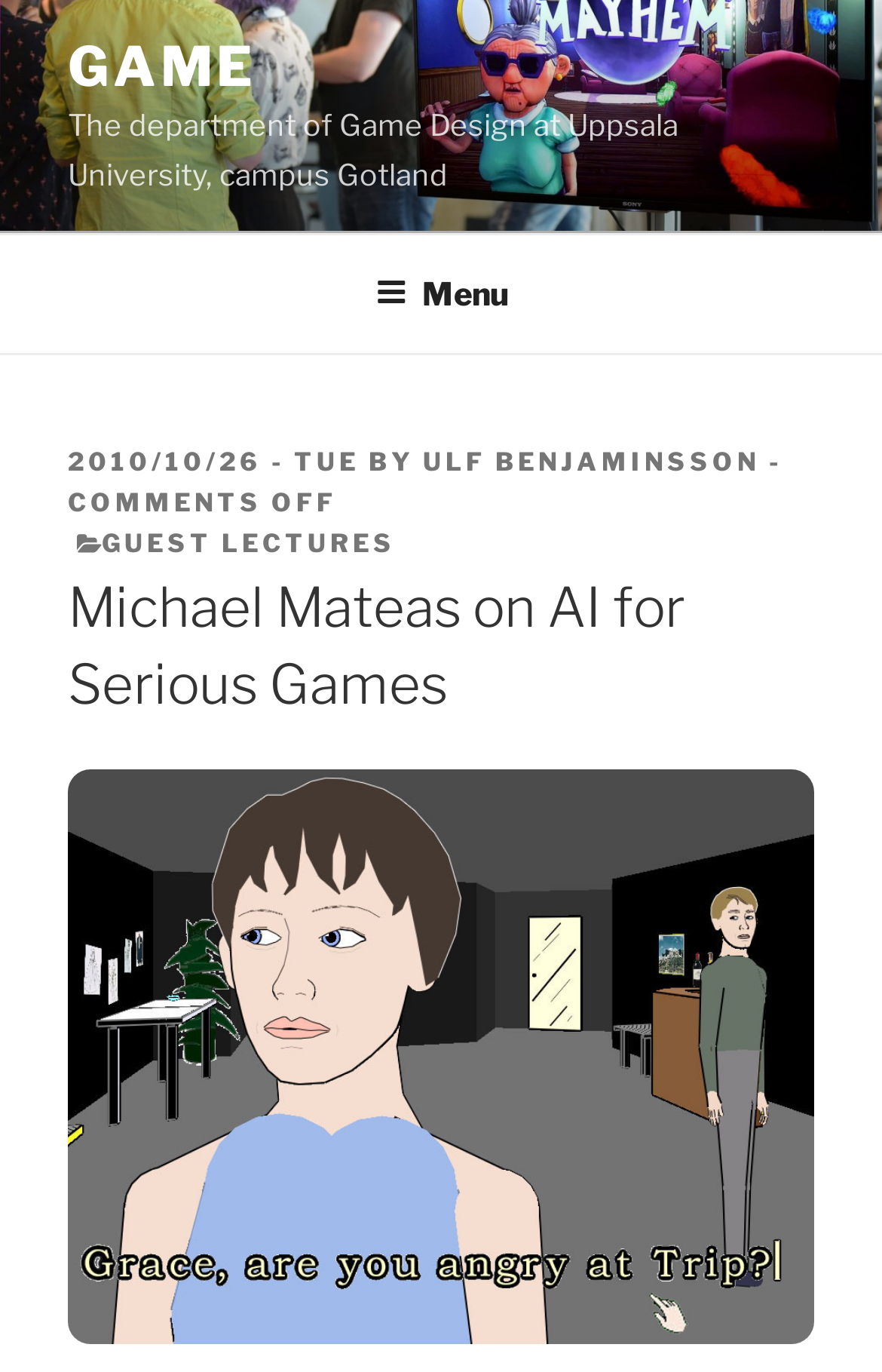From the given element description: "Menu", find the bounding box for the UI element. Provide the coordinates as four float numbers between 0 and 1, in the order [left, top, right, bottom].

[0.388, 0.173, 0.612, 0.254]